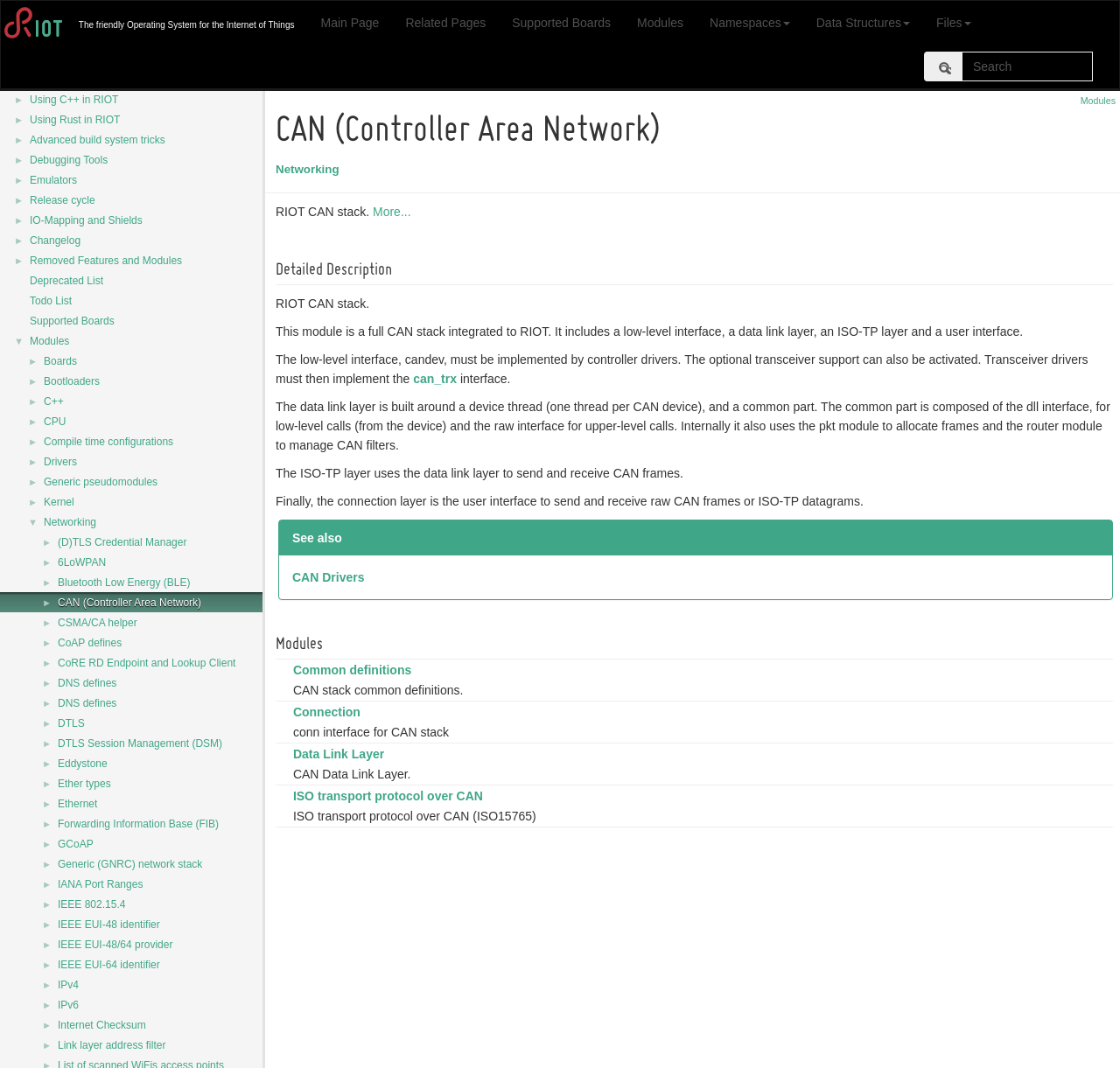What is the purpose of the link with the text 'Supported Boards'?
Provide an in-depth and detailed explanation in response to the question.

The link element with the text 'Supported Boards' is likely to direct the user to a page that lists or provides information about the supported boards, allowing the user to access this information.